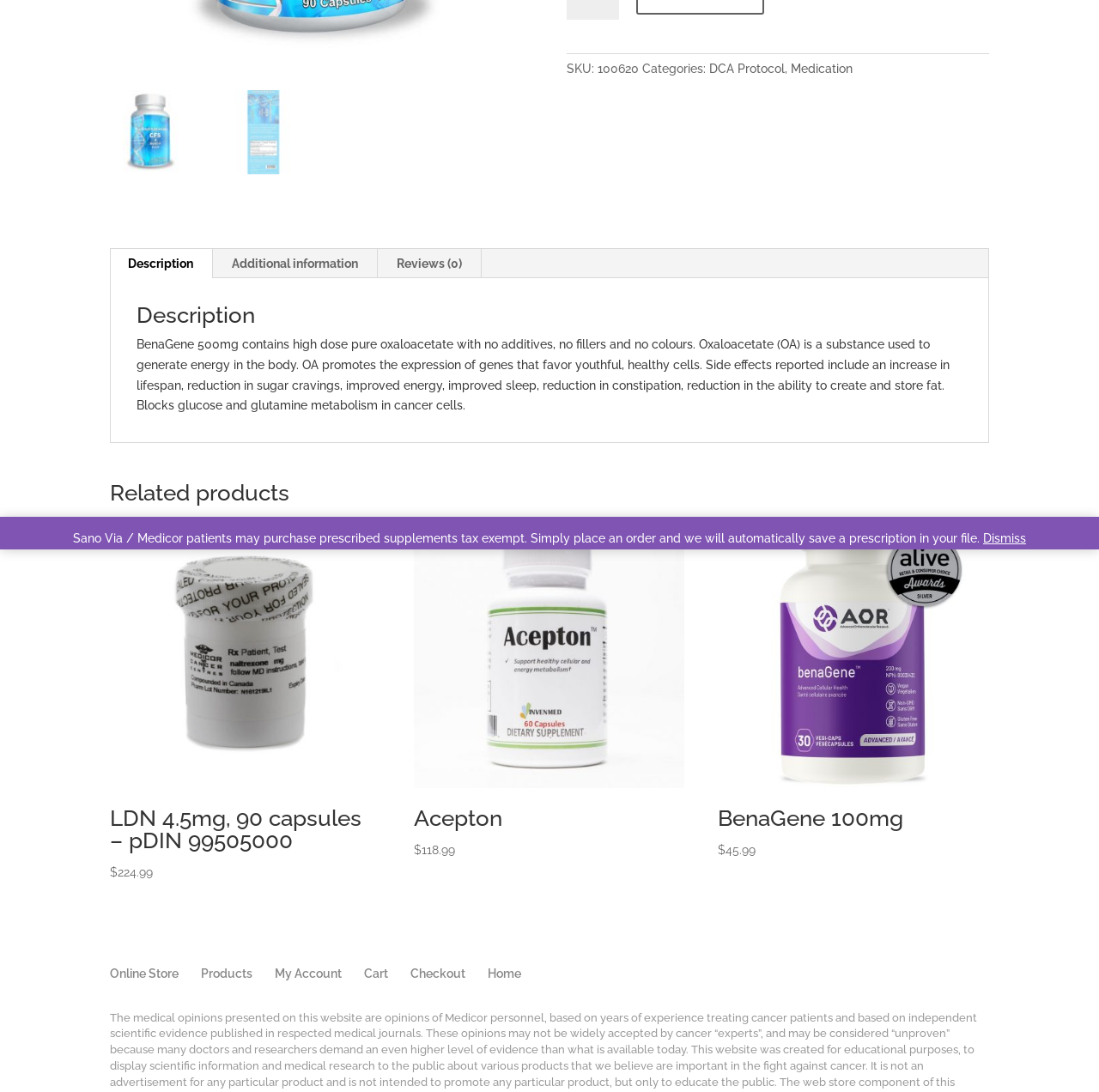Identify and provide the bounding box for the element described by: "BenaGene 100mg $45.99".

[0.653, 0.474, 0.899, 0.788]